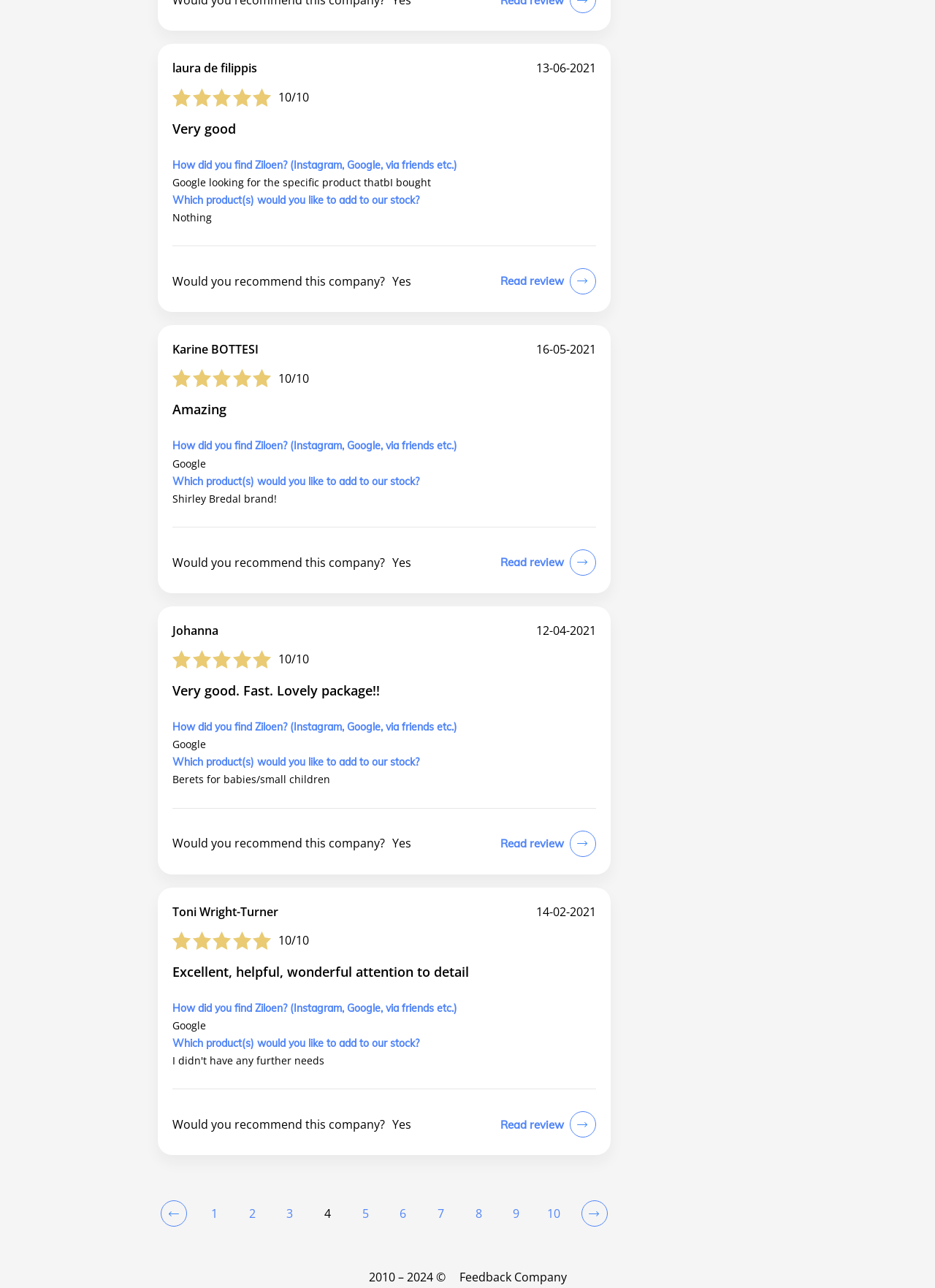Could you specify the bounding box coordinates for the clickable section to complete the following instruction: "Read review"?

[0.535, 0.645, 0.637, 0.665]